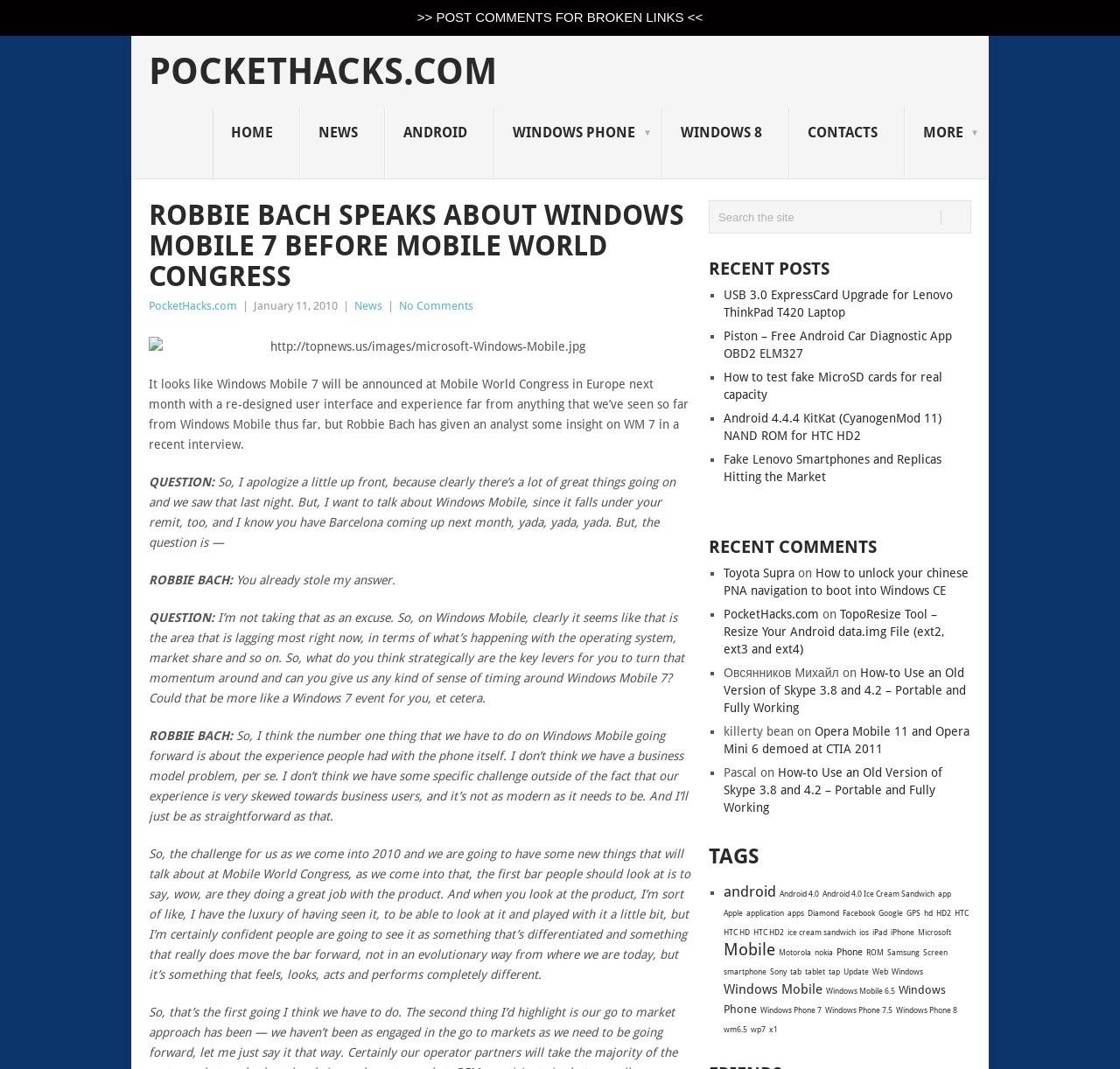Answer the following query with a single word or phrase:
What is the date of the post?

January 11, 2010